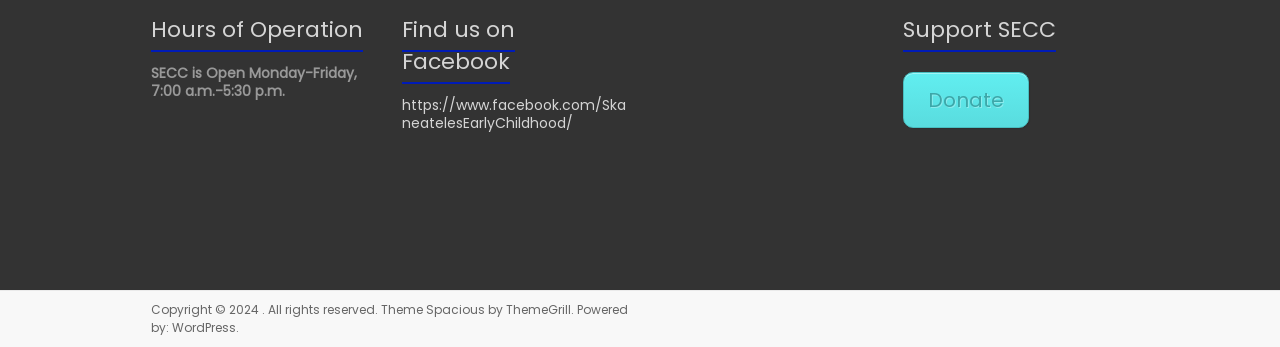Give a succinct answer to this question in a single word or phrase: 
What platform is the webpage powered by?

WordPress